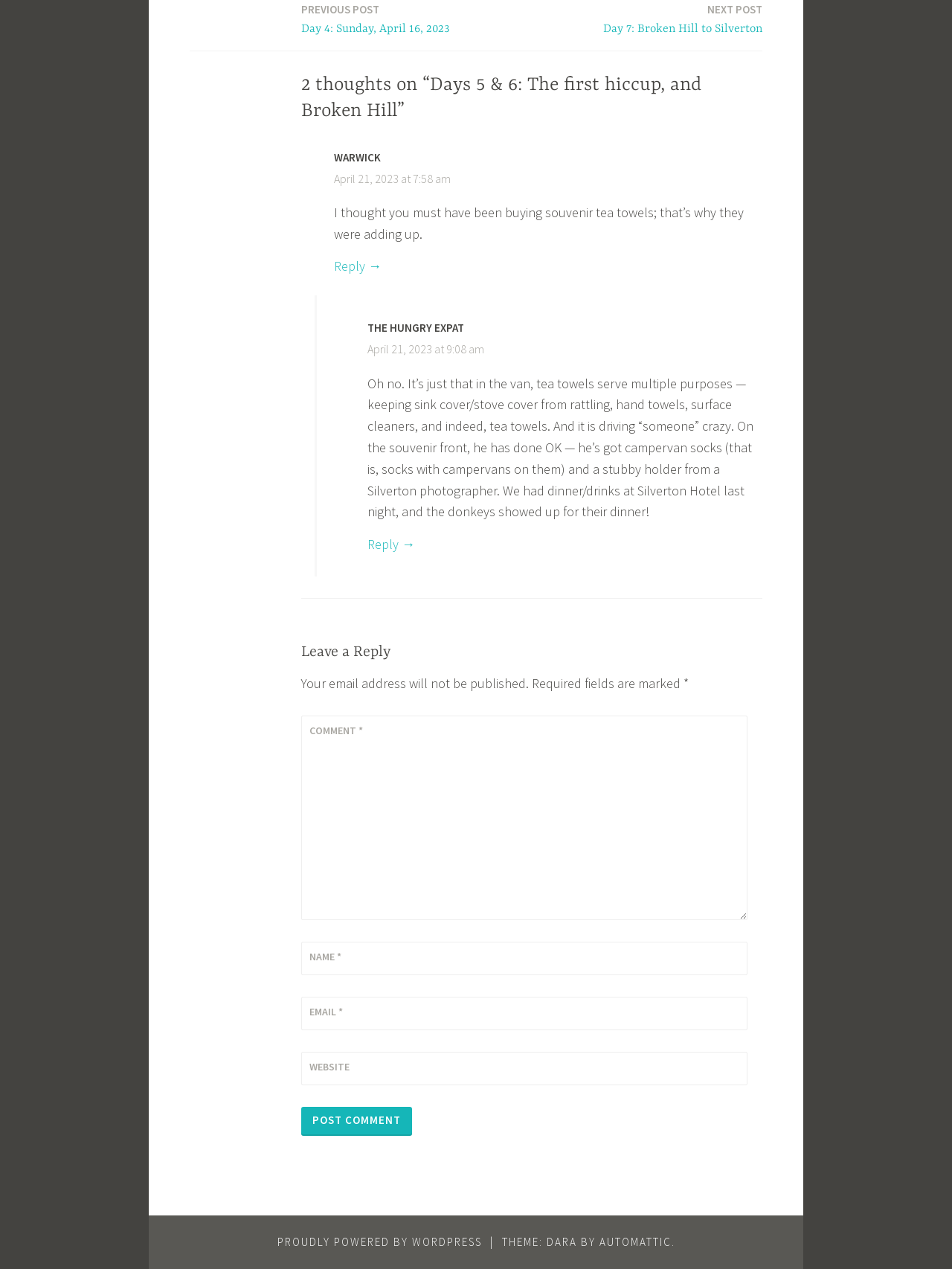Please specify the bounding box coordinates for the clickable region that will help you carry out the instruction: "Click on the 'Post Comment' button".

[0.316, 0.872, 0.433, 0.895]